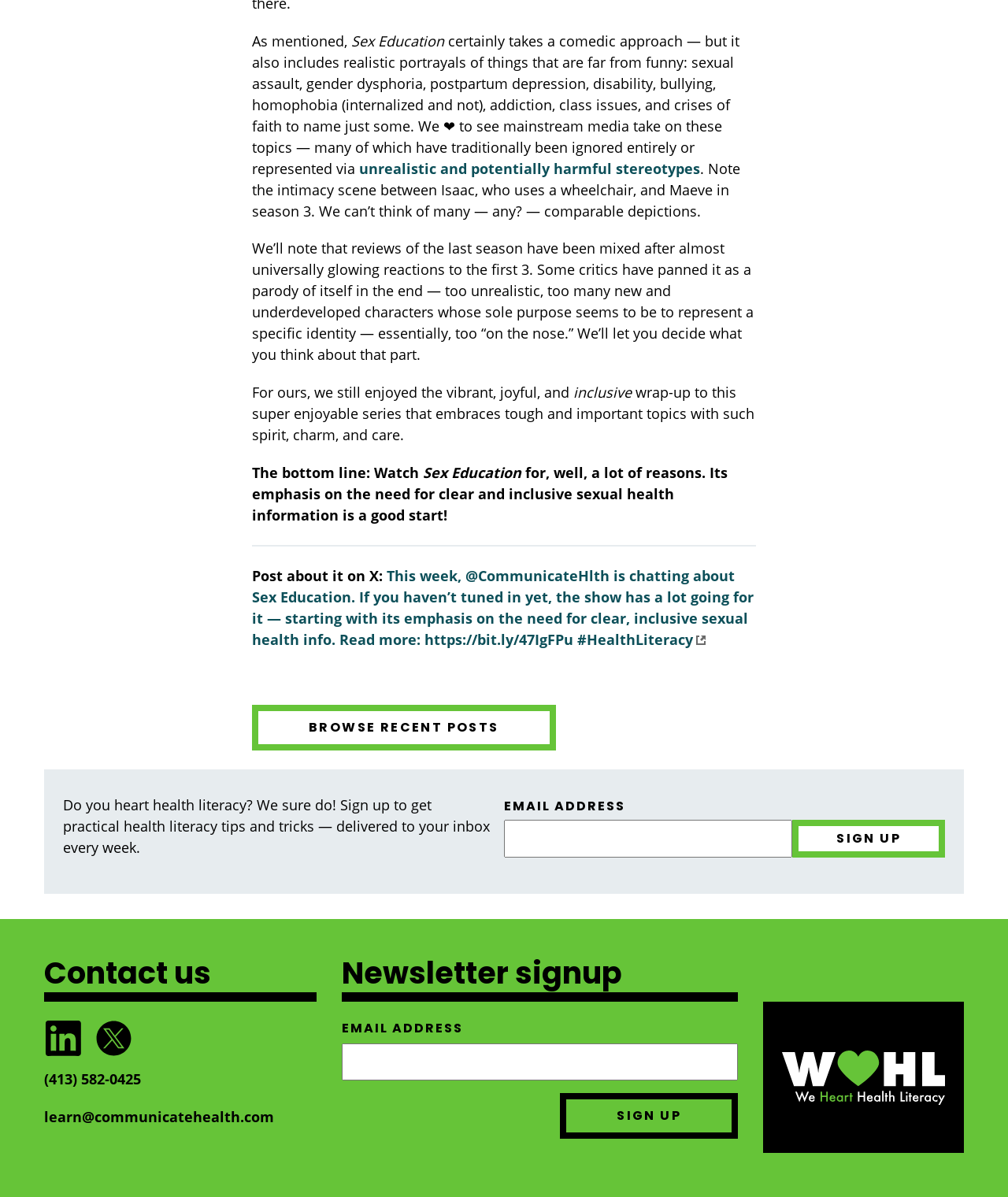Specify the bounding box coordinates of the area that needs to be clicked to achieve the following instruction: "Click the 'Sign Up' button".

[0.786, 0.685, 0.938, 0.717]